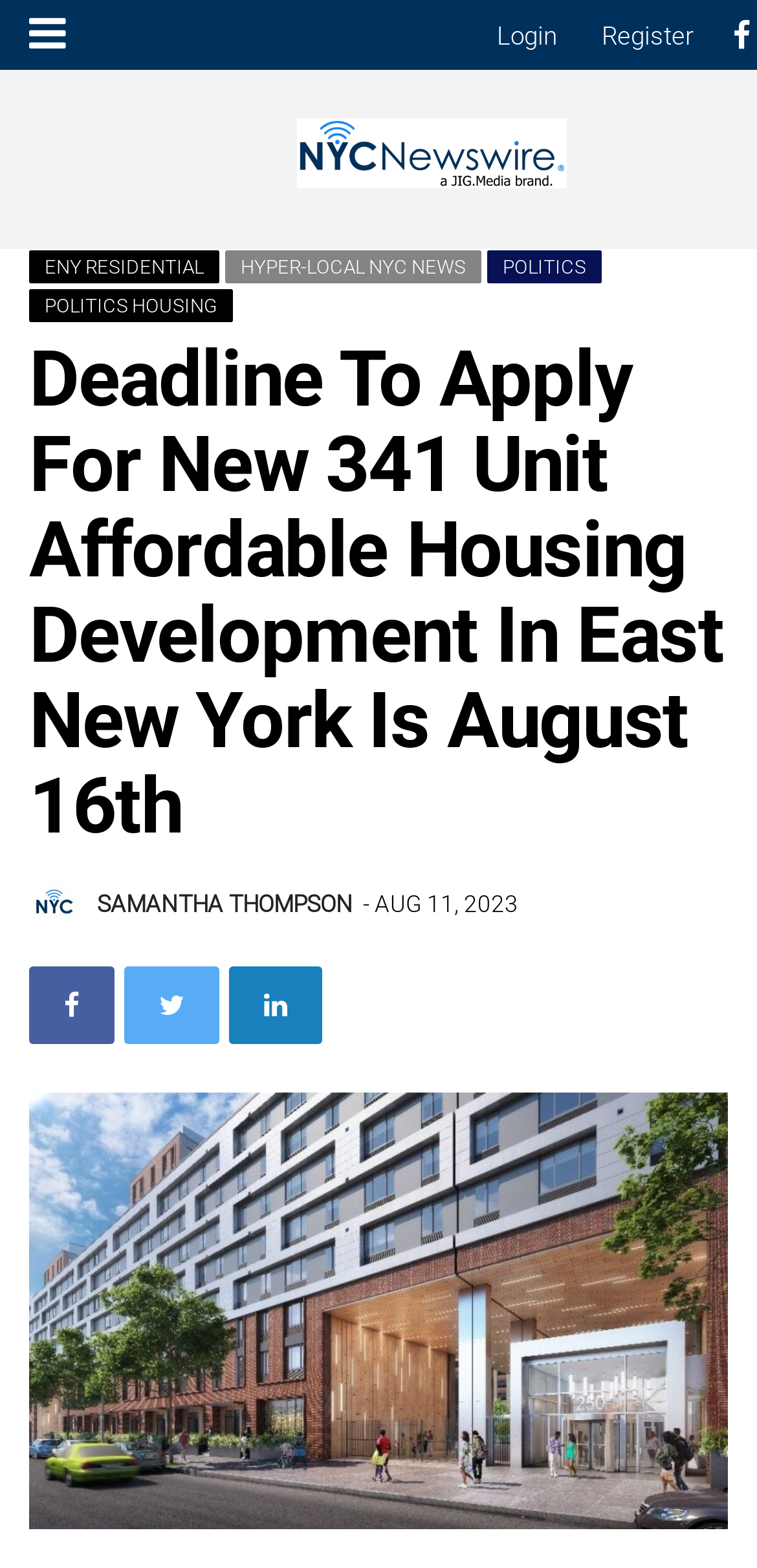Provide an in-depth caption for the elements present on the webpage.

The webpage appears to be a news article or blog post about a deadline to apply for an affordable housing development in East New York. At the top of the page, there are several links, including "Login", "Register", and "Home", which are positioned horizontally across the top of the page. Below these links, there is a larger link with an accompanying image that reads "Newswire for NYC, including PR services and guaranteed media placement".

Further down the page, there are several links to different categories, including "Politics", "Brooklyn Politics", and "HYPER-LOCAL NYC NEWS", which are arranged horizontally in a row. Below these links, there is a heading that reads "Deadline To Apply For New 341 Unit Affordable Housing Development In East New York Is August 16th", which spans almost the entire width of the page.

Below the heading, there is a block of text that appears to be the main content of the article. To the right of the article, there are several links to related topics, including "BROOKLYN POLITICS", "EAST NEW YORK", and "ENY HOUSING". At the bottom of the page, there are several social media links, represented by icons, and a link to the author of the article, "SAMANTHA THOMPSON", along with the date "AUG 11, 2023".